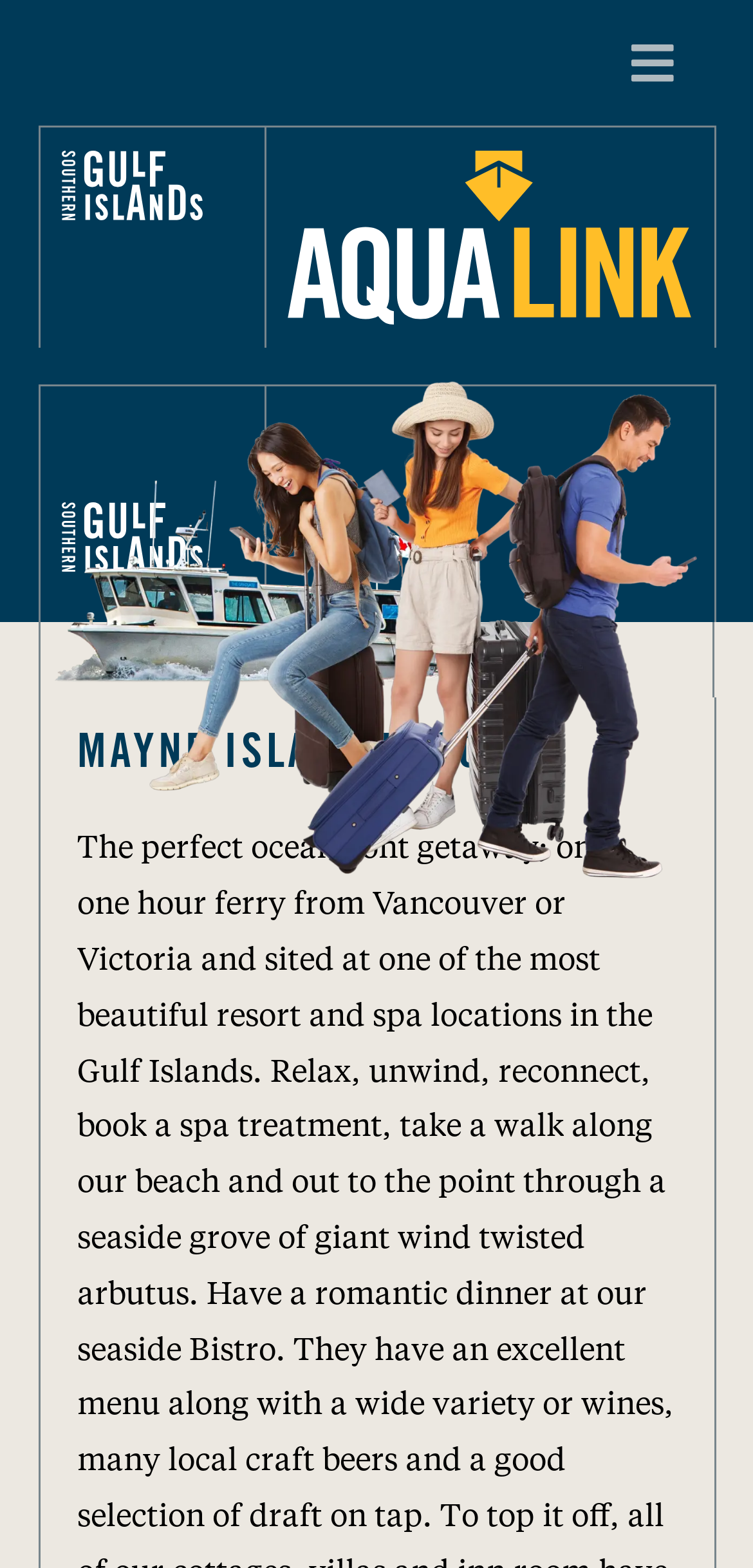Offer a comprehensive description of the webpage’s content and structure.

The webpage appears to be the homepage of Mayne Island Resort, a luxurious oceanfront getaway located in the Gulf Islands, accessible by a one-hour ferry ride from Vancouver or Victoria. 

At the top of the page, there is a main navigation menu with a toggle button on the right side, allowing users to expand or collapse the menu. Below the navigation menu, there are two logos: the Southern Gulf Islands Logo on the left and the Aqualink Logo on the right. 

Below the logos, there is a large background image that spans almost the entire width of the page, taking up about half of the page's height. On top of this background image, there are two smaller logos: the Southern Gulf Islands Logo and the Aqualink Logo, positioned similarly to the ones above. 

The main heading, "MAYNE ISLAND RESORT", is prominently displayed in the center of the page, above the background image.